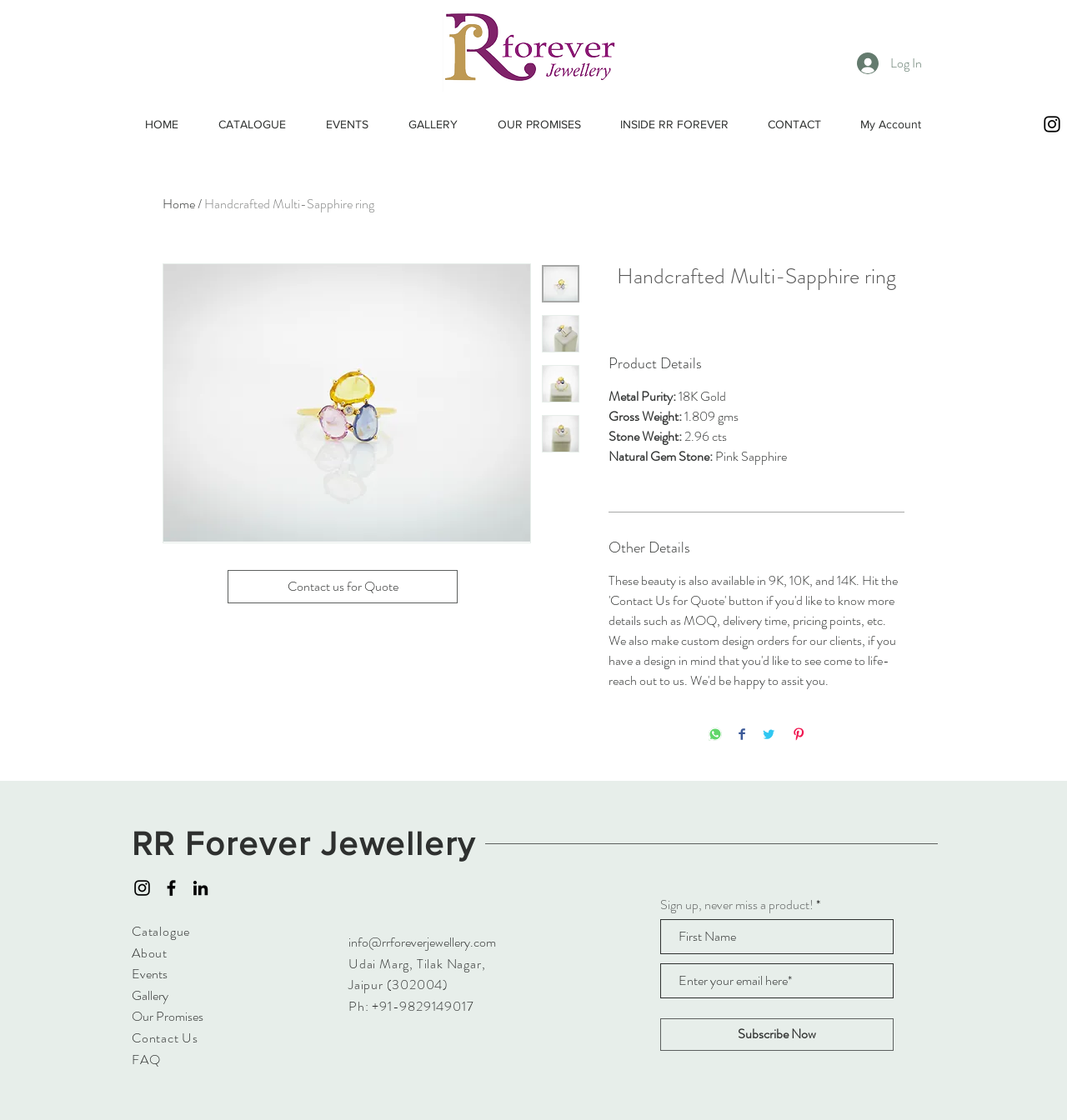Identify the bounding box coordinates of the clickable region necessary to fulfill the following instruction: "Click the HOME link". The bounding box coordinates should be four float numbers between 0 and 1, i.e., [left, top, right, bottom].

[0.117, 0.092, 0.186, 0.129]